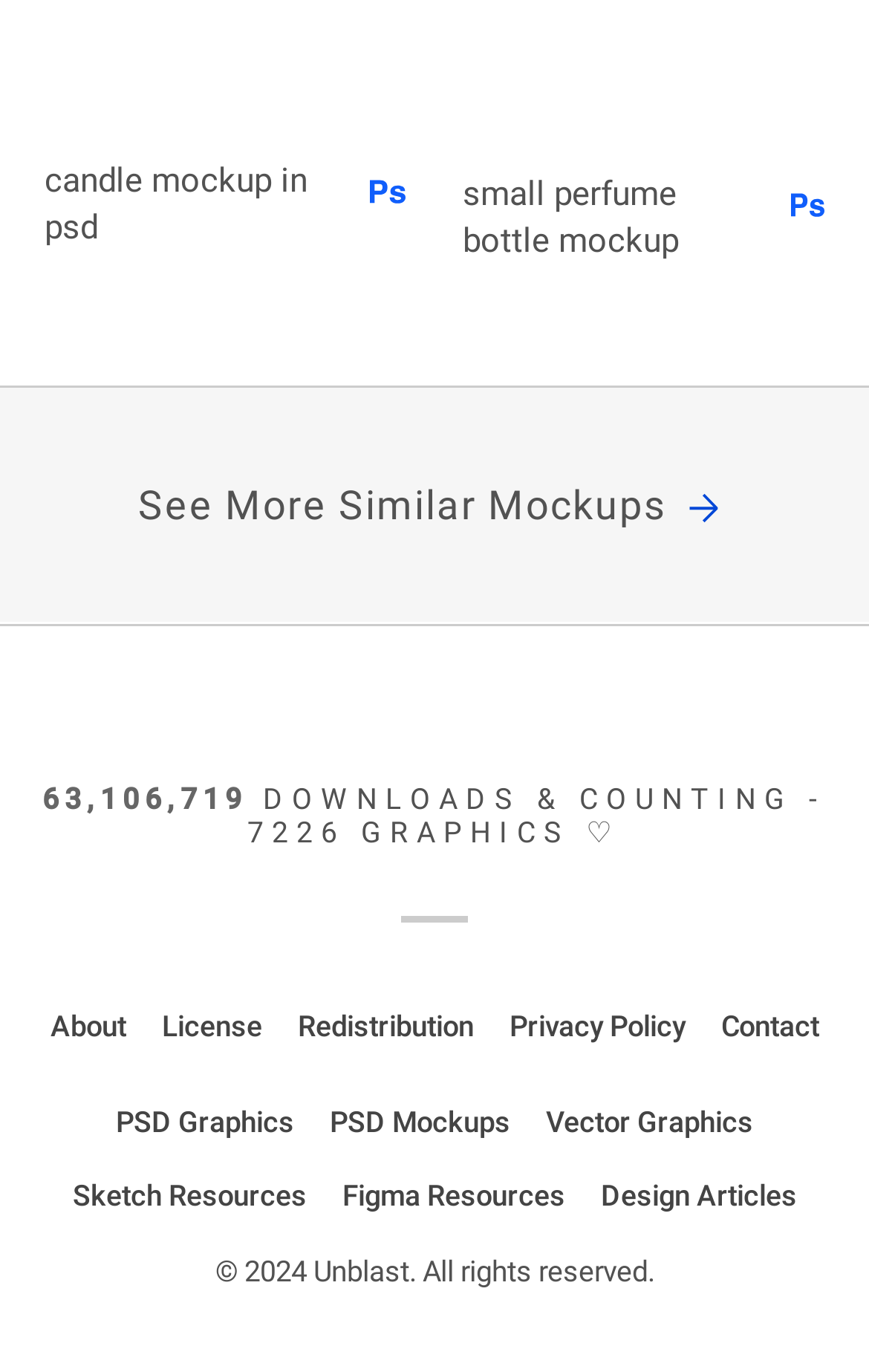Bounding box coordinates should be provided in the format (top-left x, top-left y, bottom-right x, bottom-right y) with all values between 0 and 1. Identify the bounding box for this UI element: See More Similar Mockups

[0.0, 0.281, 1.0, 0.453]